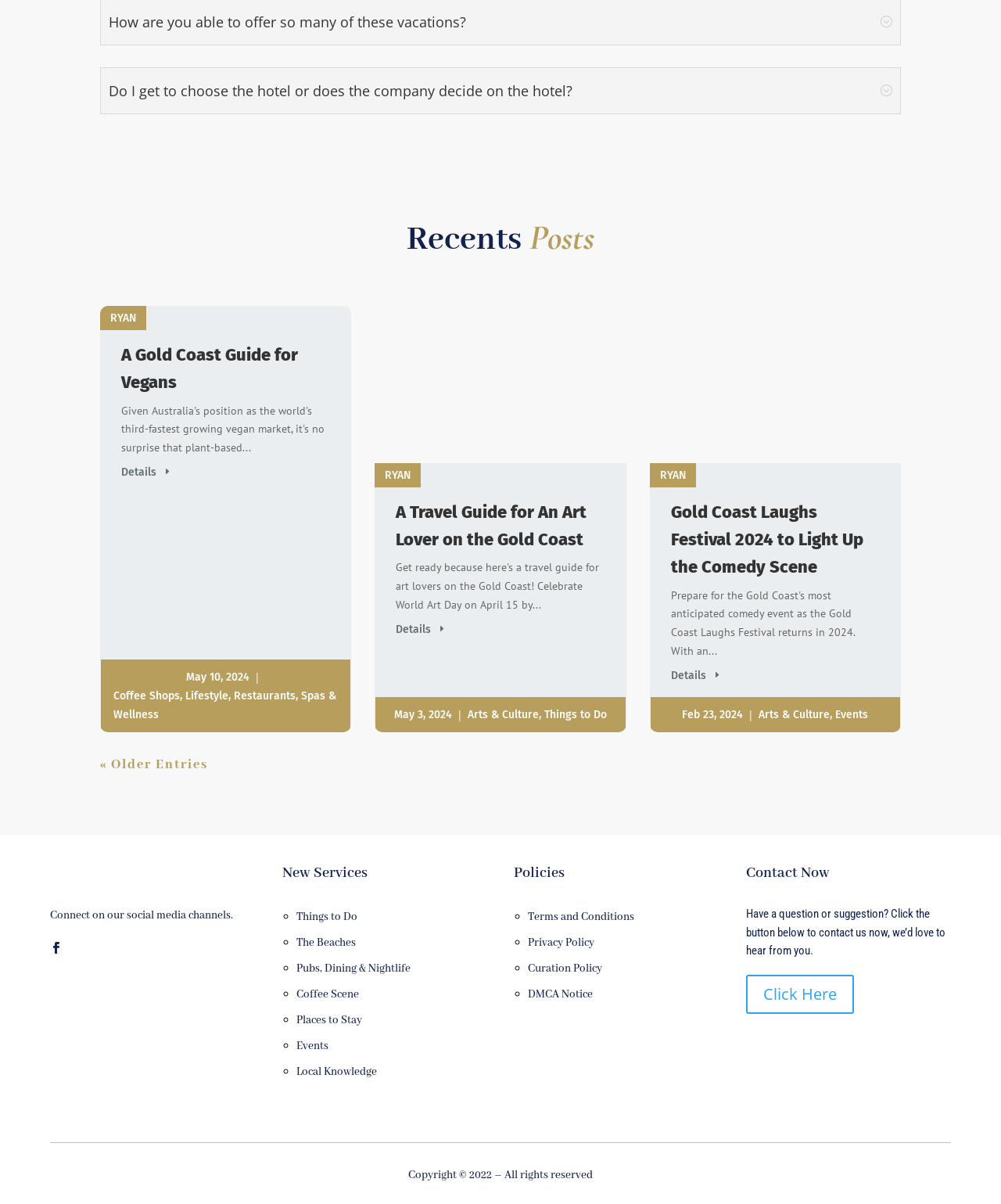Please provide a one-word or short phrase answer to the question:
How many articles are on this webpage?

3